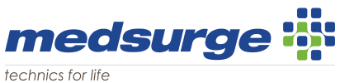What do the interlocking squares in blue and green symbolize?
Using the image as a reference, answer the question with a short word or phrase.

company's focus on innovative healthcare solutions